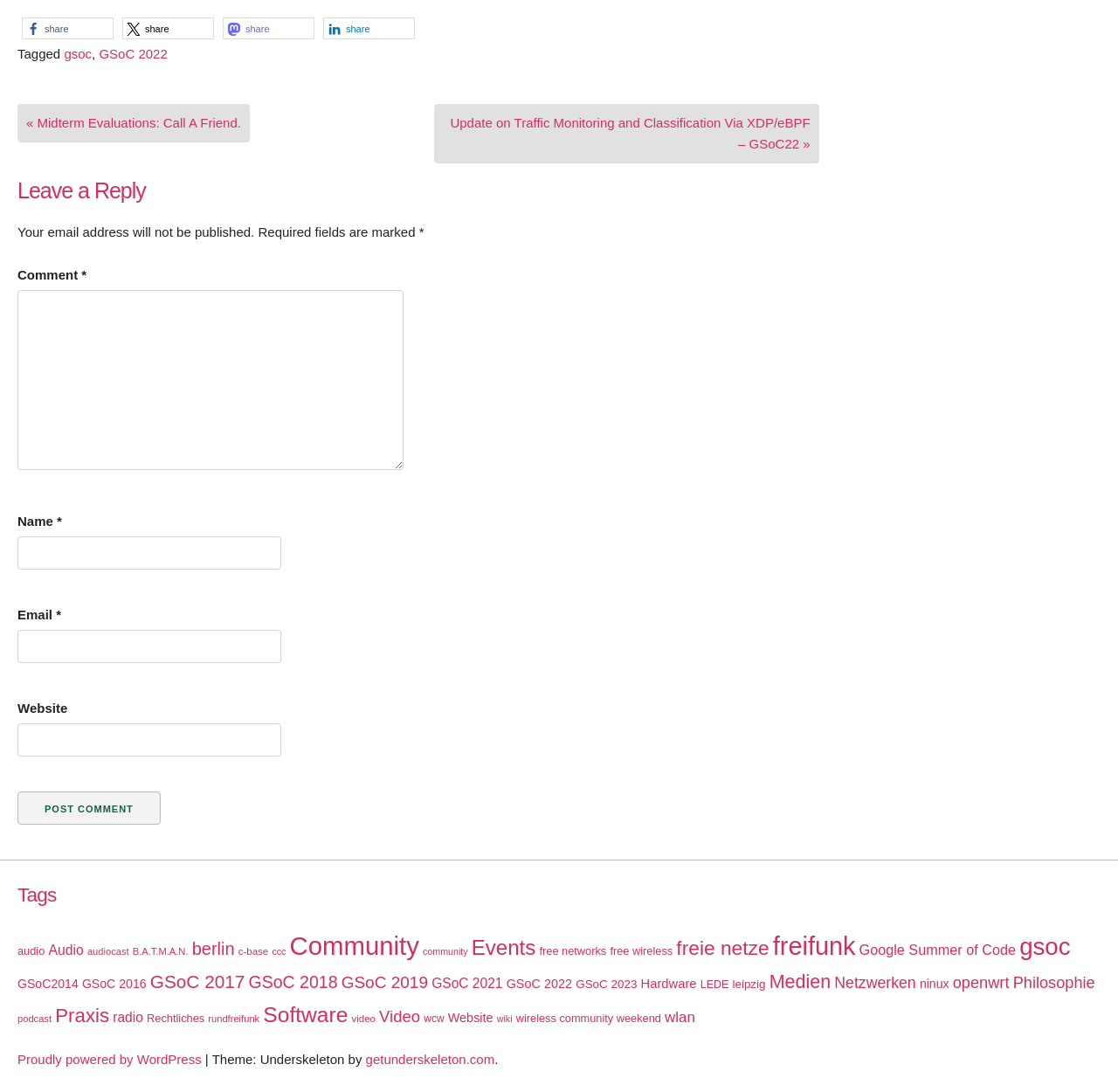Please determine the bounding box coordinates of the element's region to click for the following instruction: "View GSoC 2022 posts".

[0.453, 0.895, 0.512, 0.907]